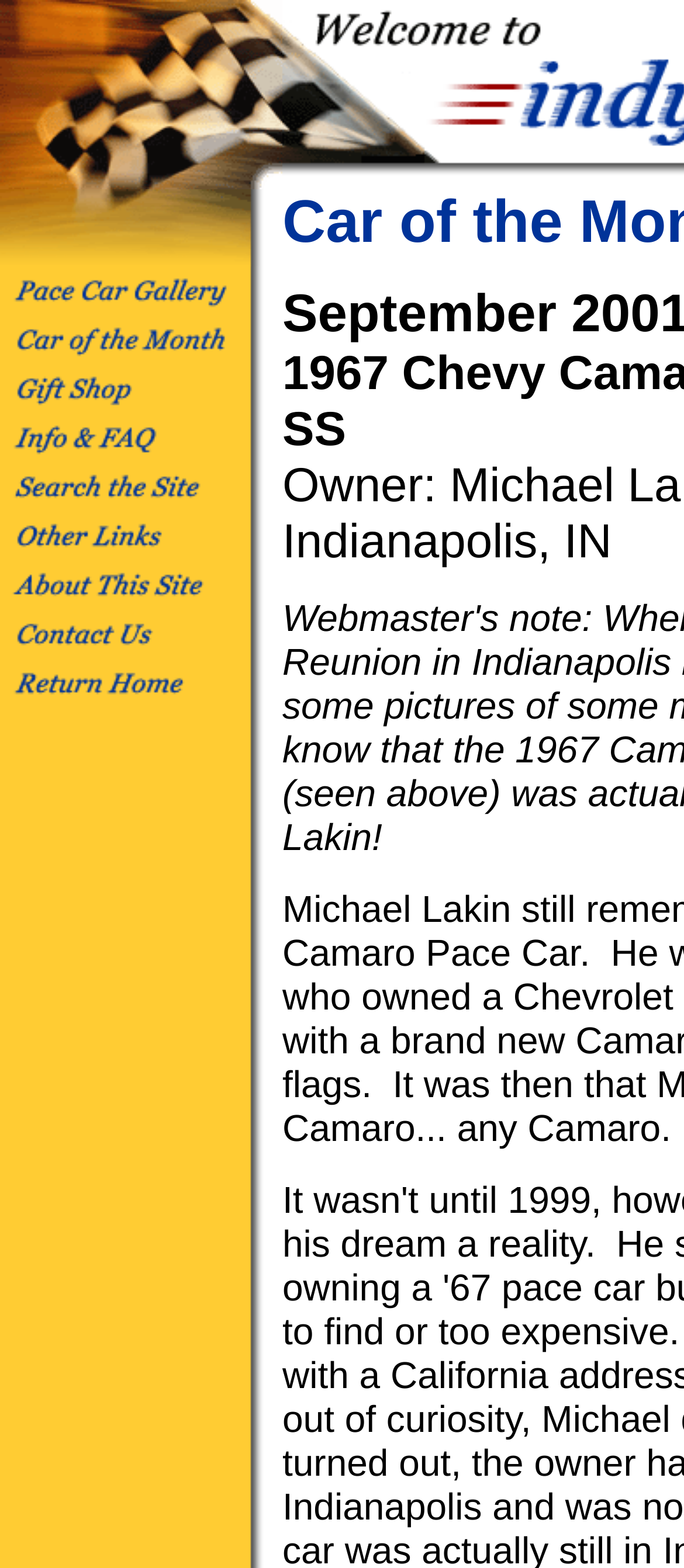Determine the coordinates of the bounding box for the clickable area needed to execute this instruction: "click the first car image".

[0.0, 0.0, 0.413, 0.121]